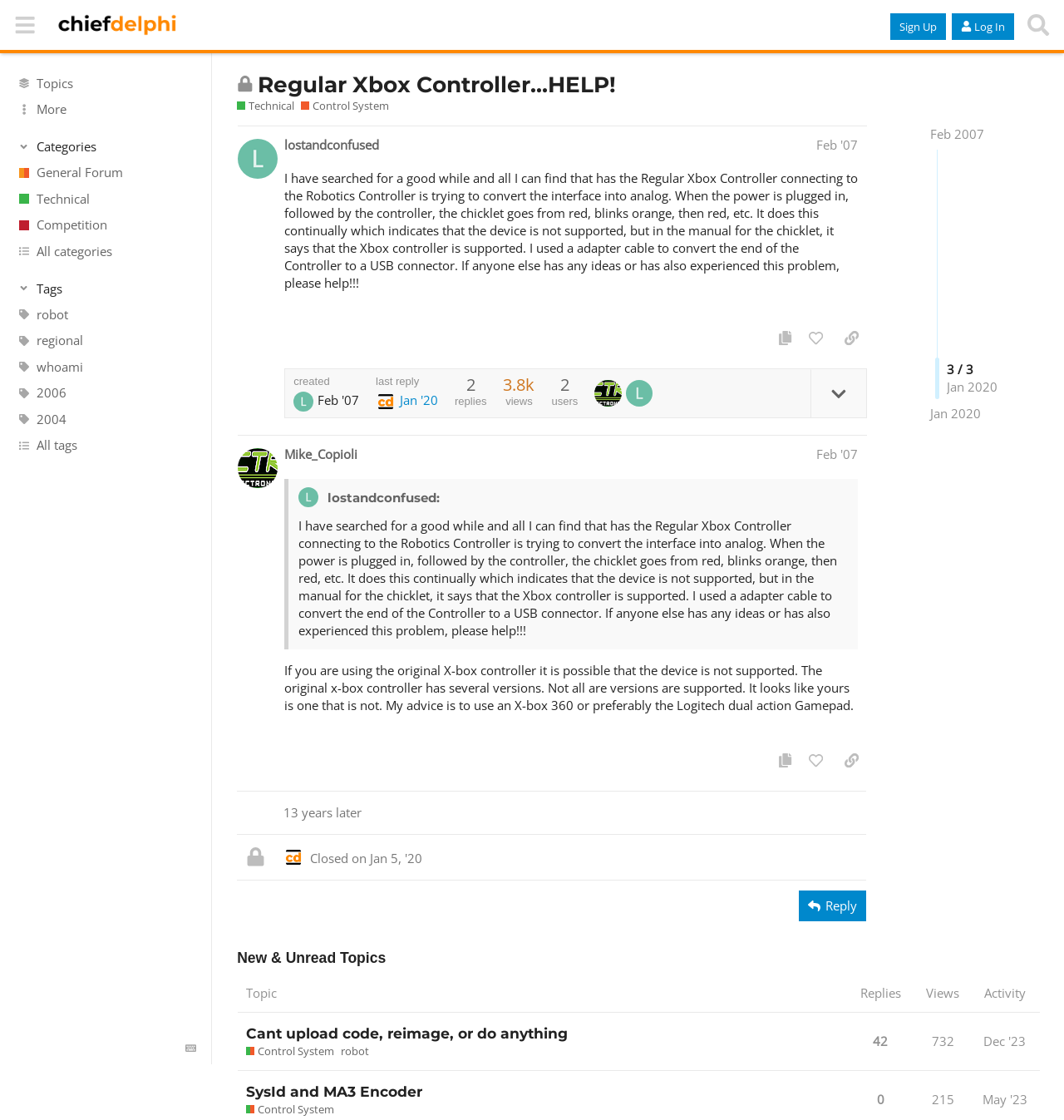How many replies are there in this topic?
Using the picture, provide a one-word or short phrase answer.

3